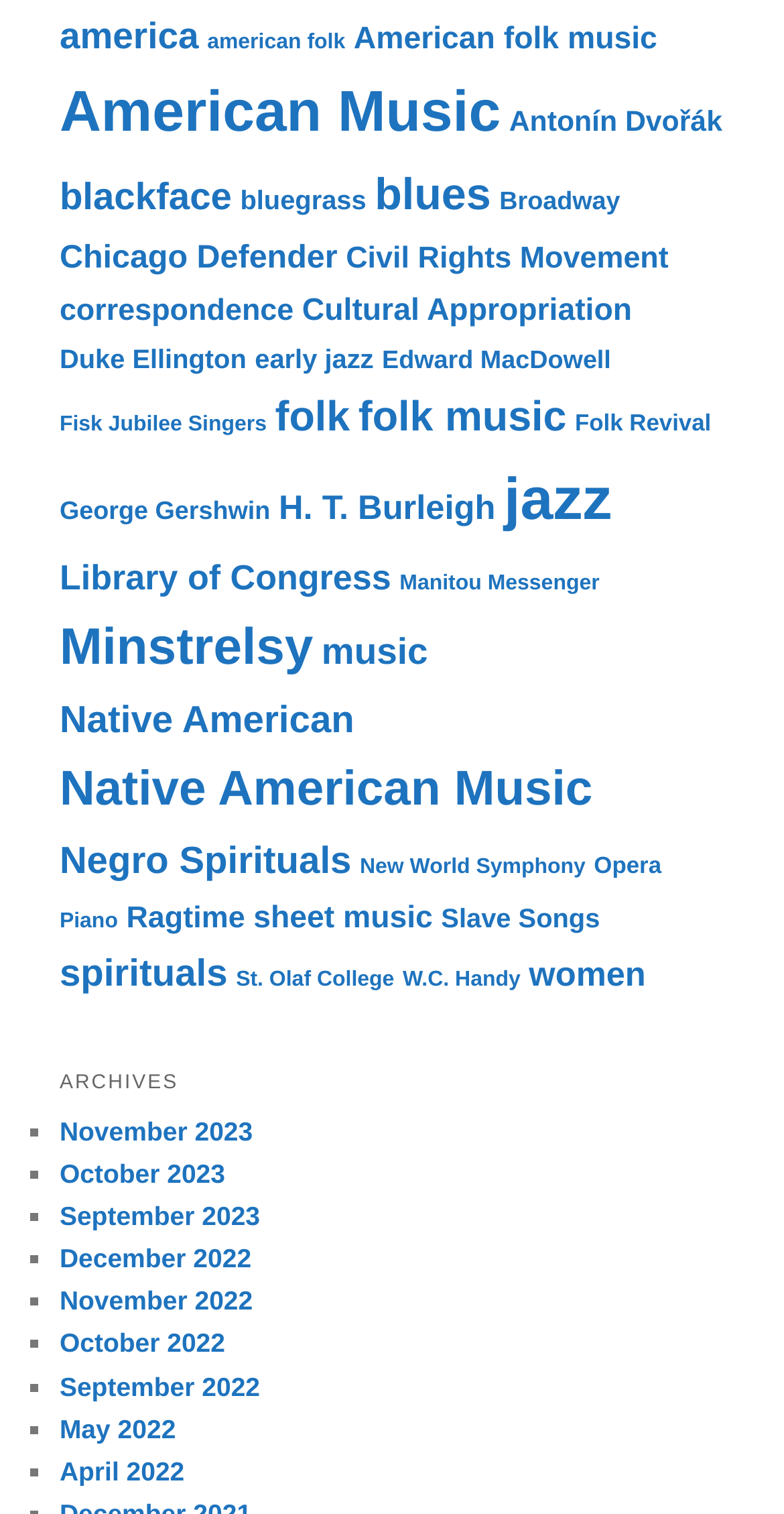Please specify the bounding box coordinates of the region to click in order to perform the following instruction: "click on 'america'".

[0.076, 0.009, 0.254, 0.037]